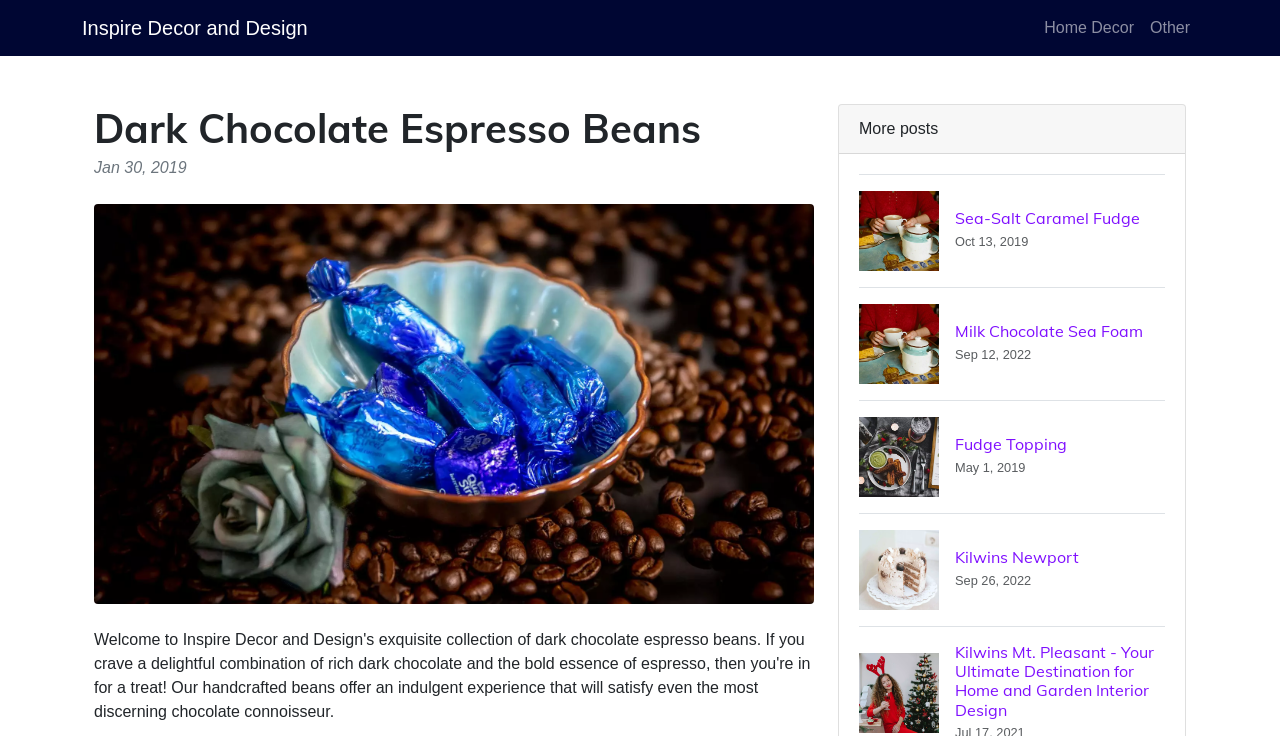Find the bounding box coordinates for the HTML element specified by: "Other".

[0.892, 0.011, 0.936, 0.065]